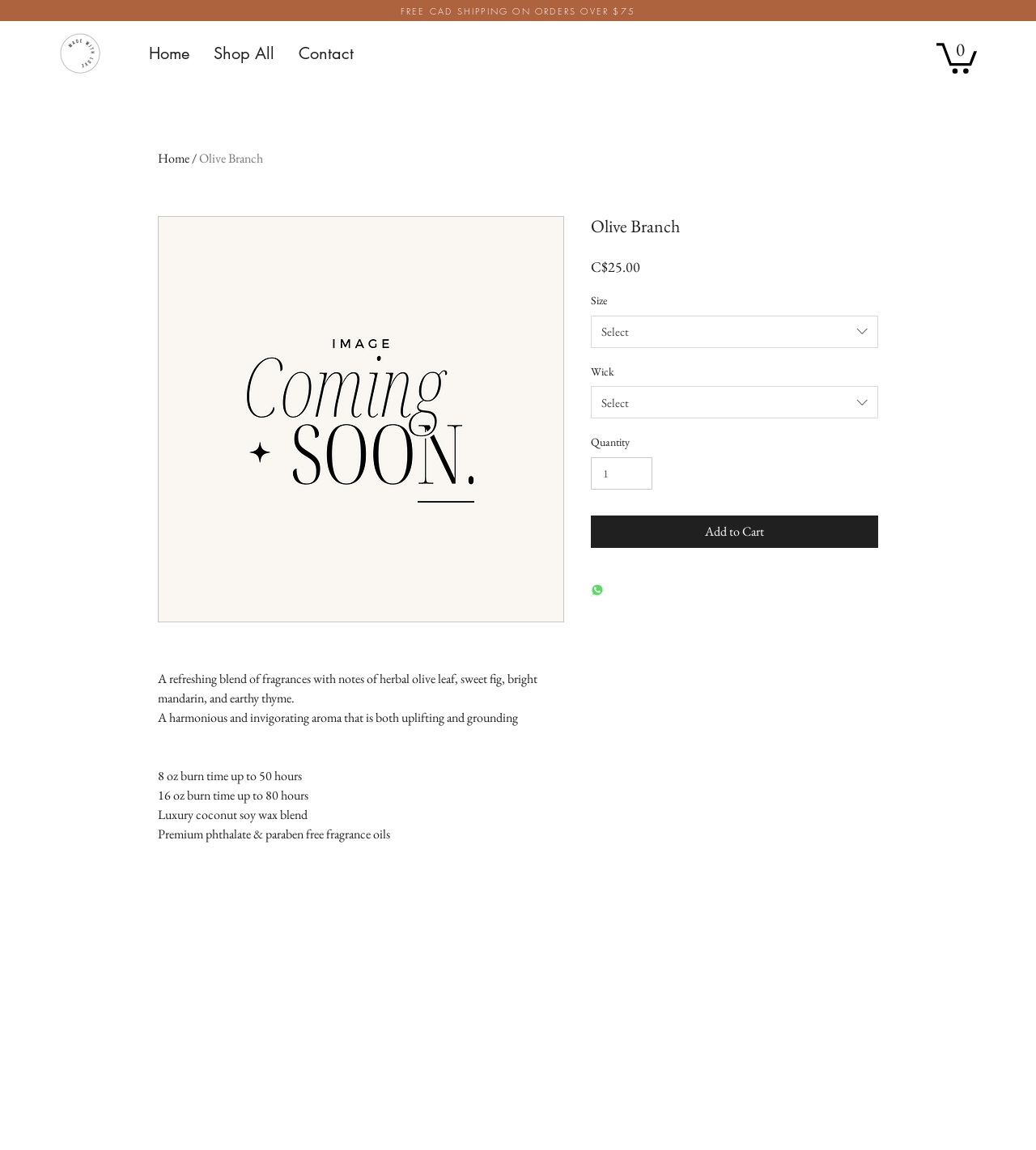Determine the bounding box for the HTML element described here: "Add to Cart". The coordinates should be given as [left, top, right, bottom] with each number being a float between 0 and 1.

[0.57, 0.449, 0.847, 0.477]